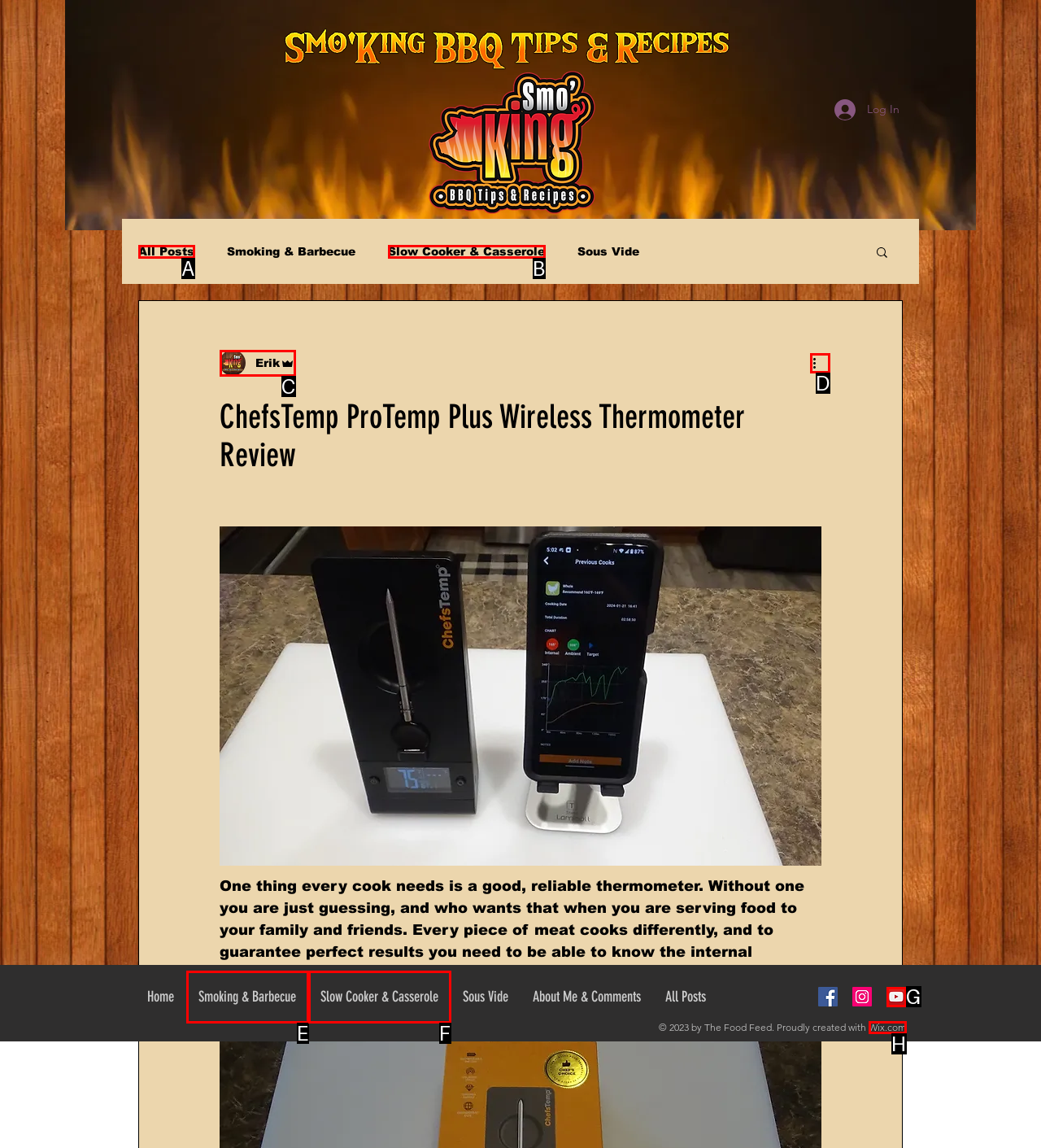Determine which HTML element corresponds to the description: Slow Cooker & Casserole. Provide the letter of the correct option.

F